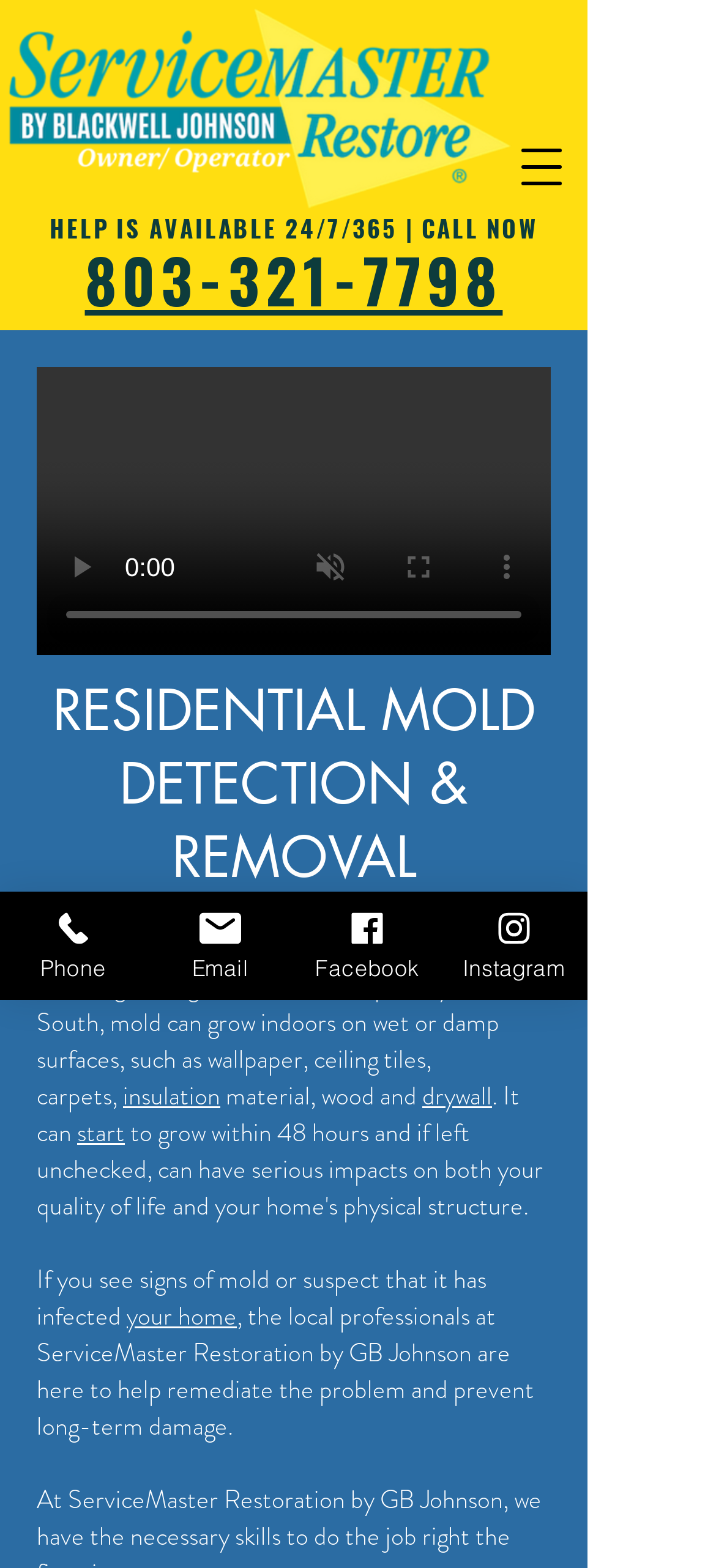What is the purpose of the local professionals at ServiceMaster Restoration?
Based on the image, respond with a single word or phrase.

To help remediate mold problems